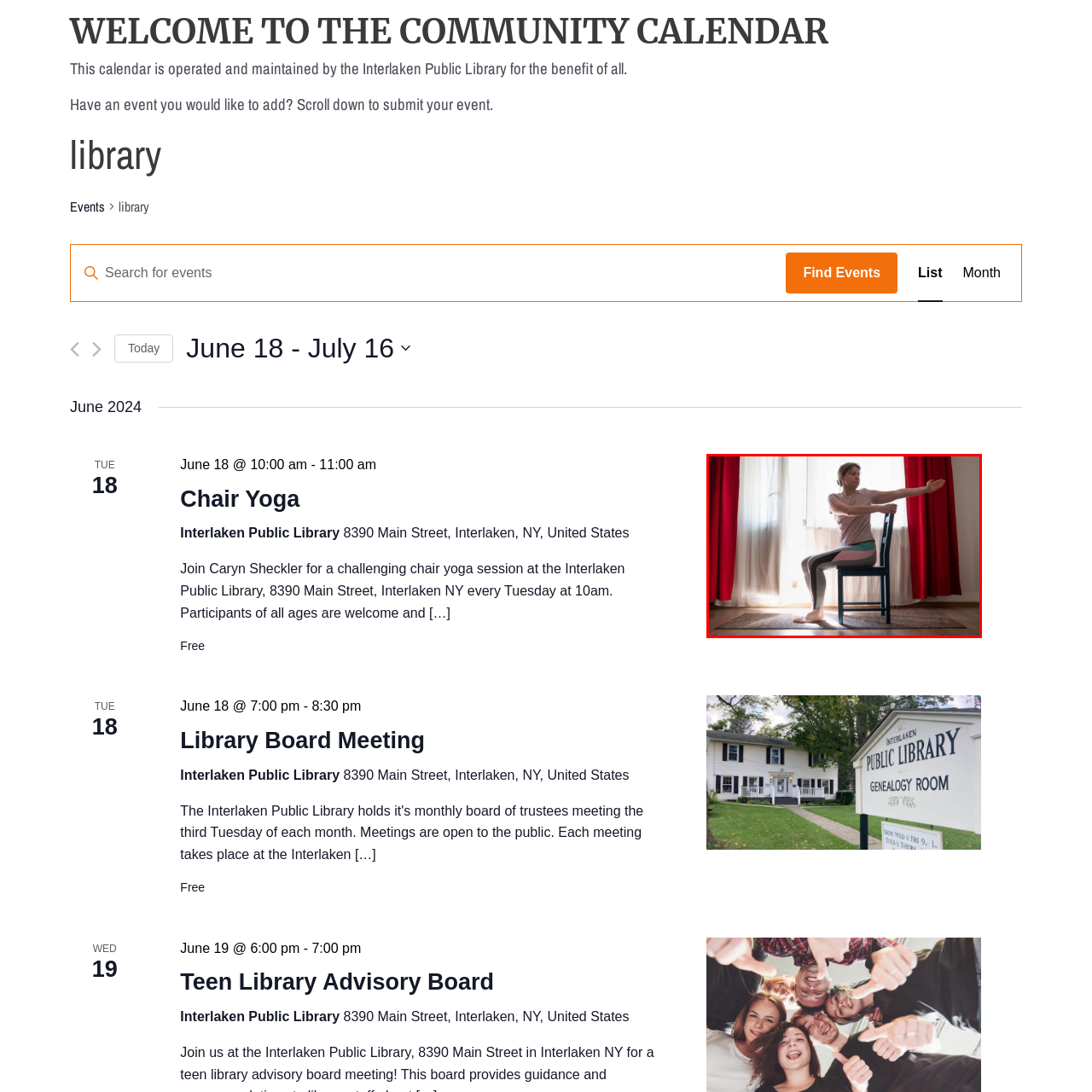Concentrate on the image inside the red frame and provide a detailed response to the subsequent question, utilizing the visual information from the image: 
What is the color of the chair?

The caption explicitly states that the woman is seated on a simple, dark blue chair, which provides the answer to this question.